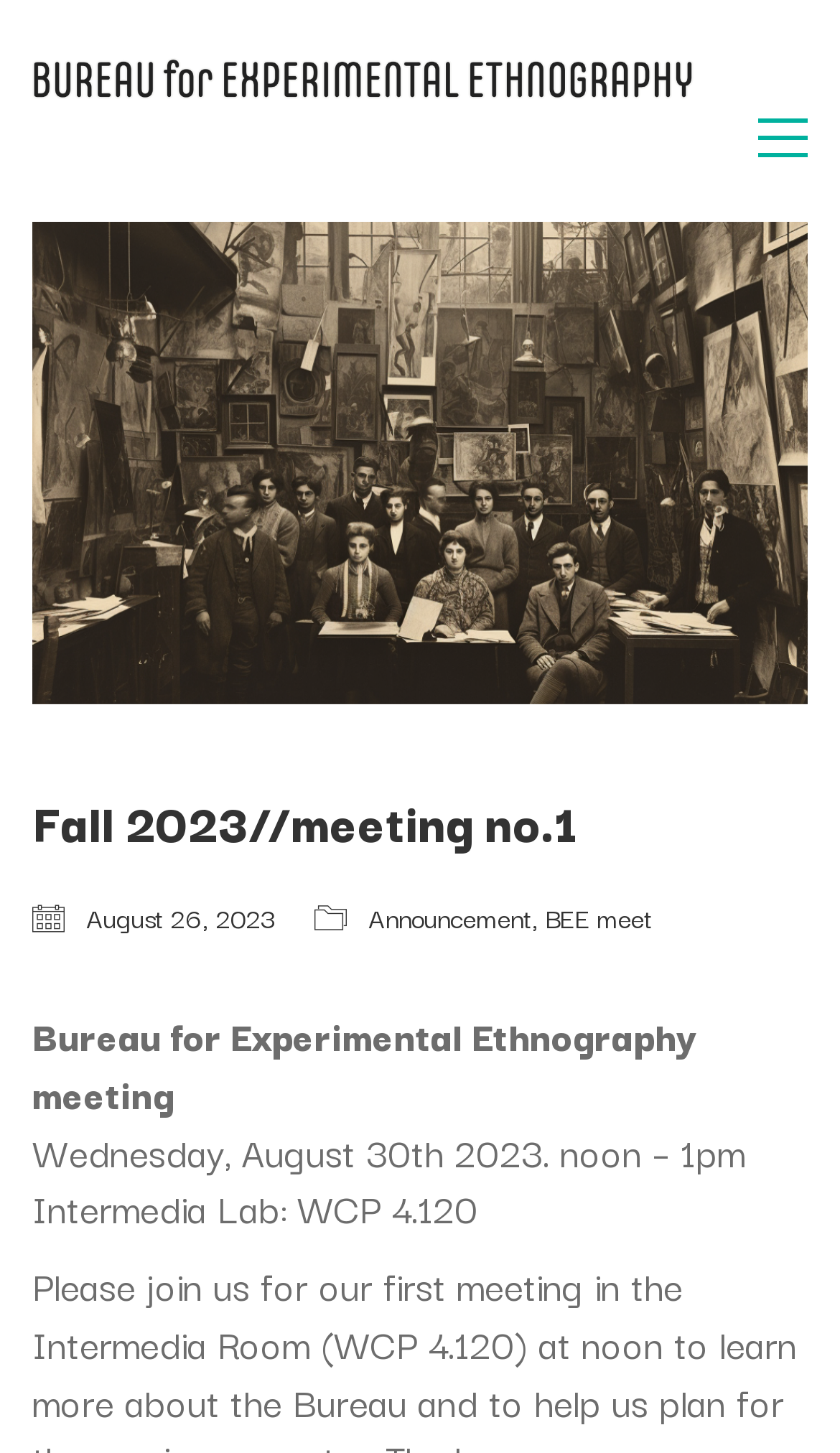Please answer the following query using a single word or phrase: 
What is the location of the meeting?

Intermedia Lab: WCP 4.120